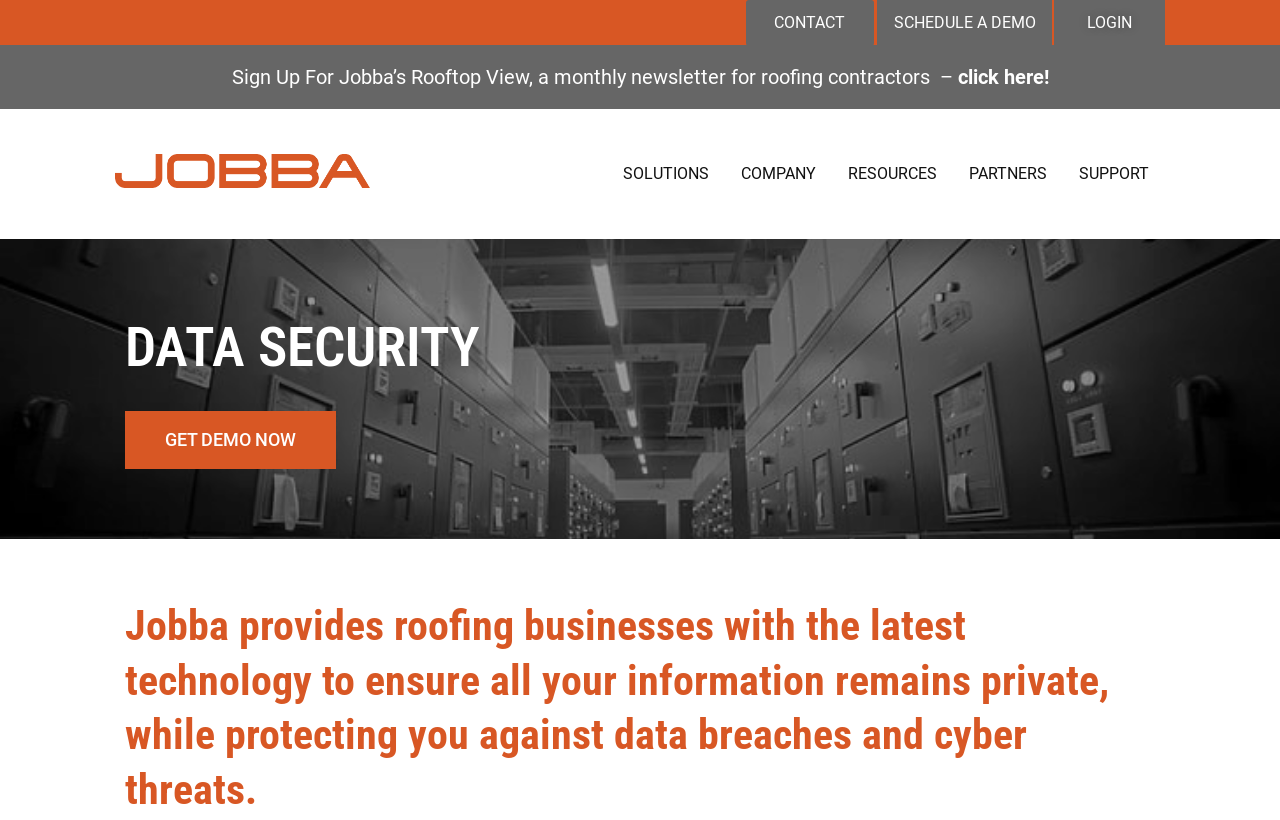What is the purpose of Jobba?
Based on the image, answer the question with as much detail as possible.

Based on the webpage content, Jobba seems to provide roofing software security to protect roofing contractors from data breaches and cyber threats, ensuring their information remains private.